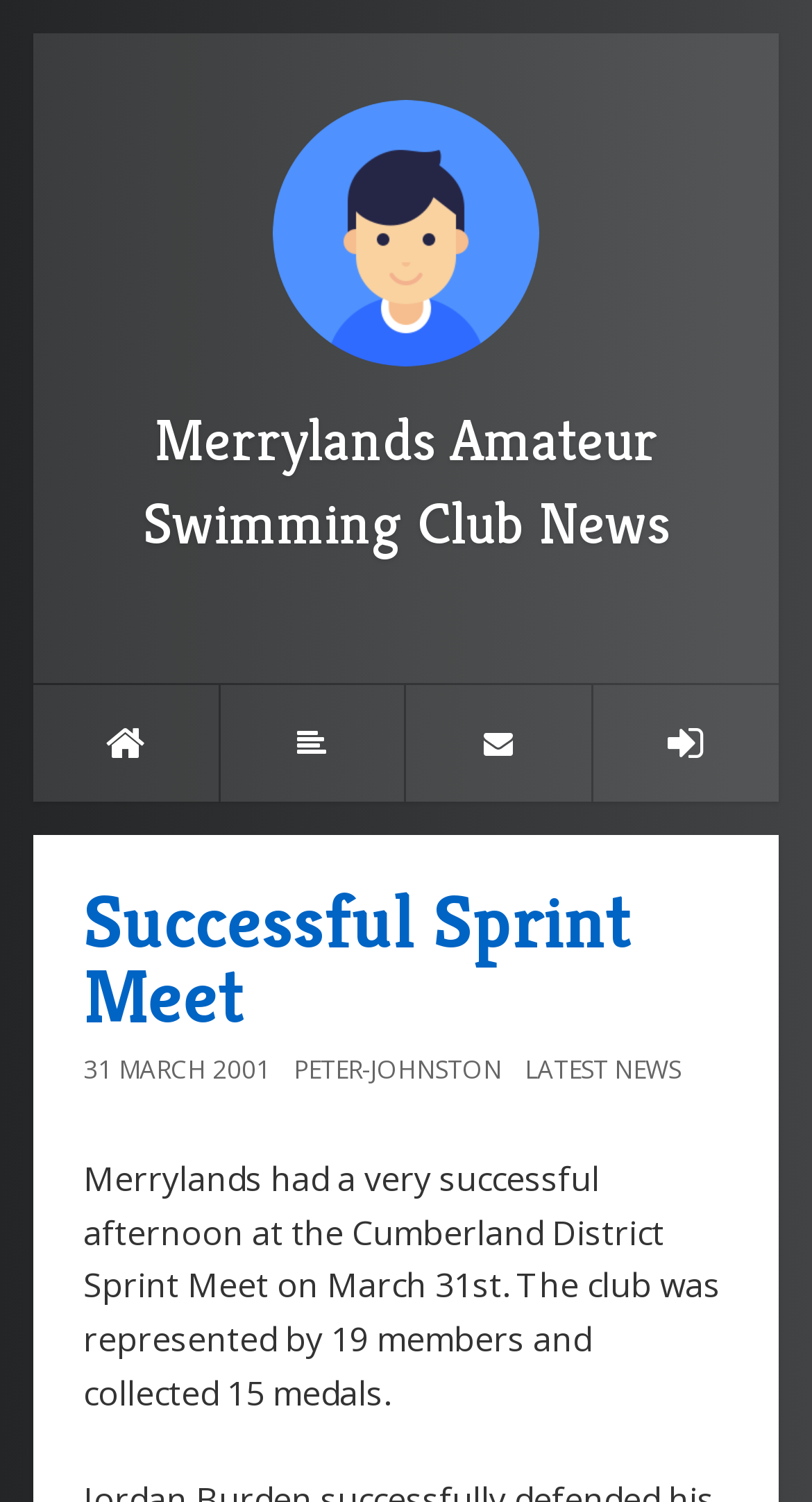How many medals did the club collect?
Please respond to the question with as much detail as possible.

The number of medals collected by the club can be found in the paragraph of text, which states 'The club was represented by 19 members and collected 15 medals'.